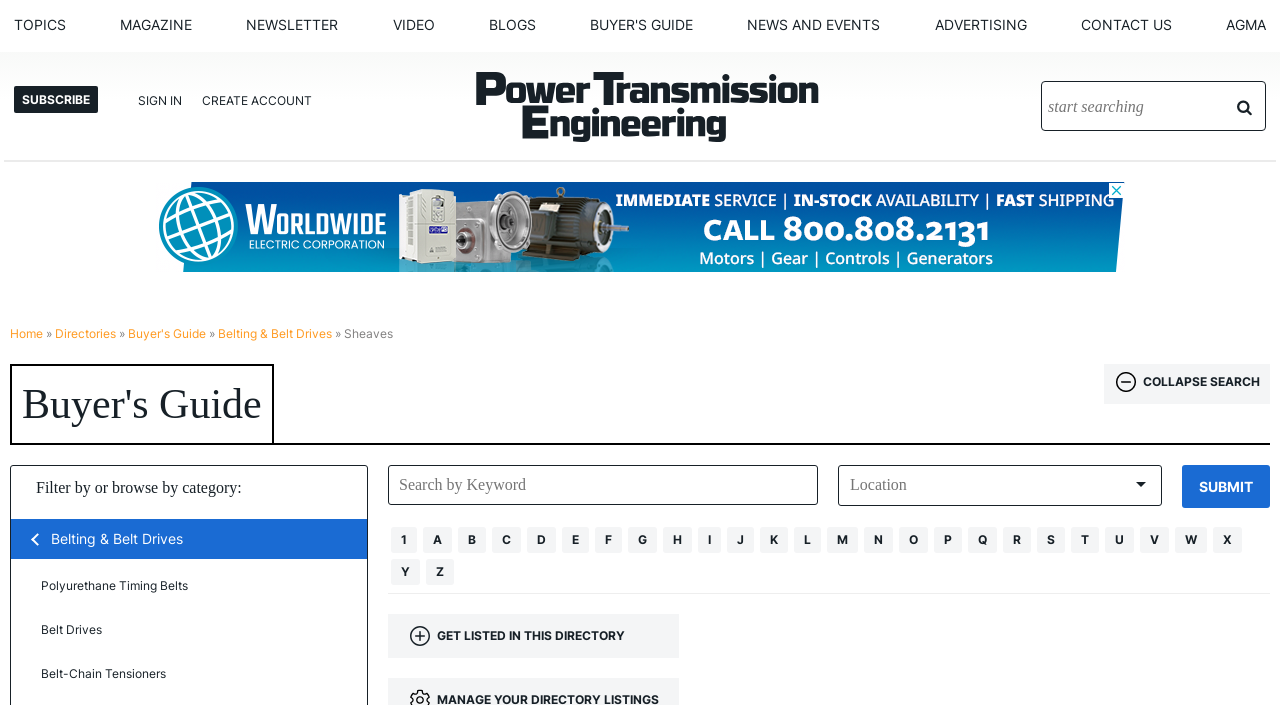Determine the main headline of the webpage and provide its text.

Buyer's Guide
COLLAPSE SEARCH